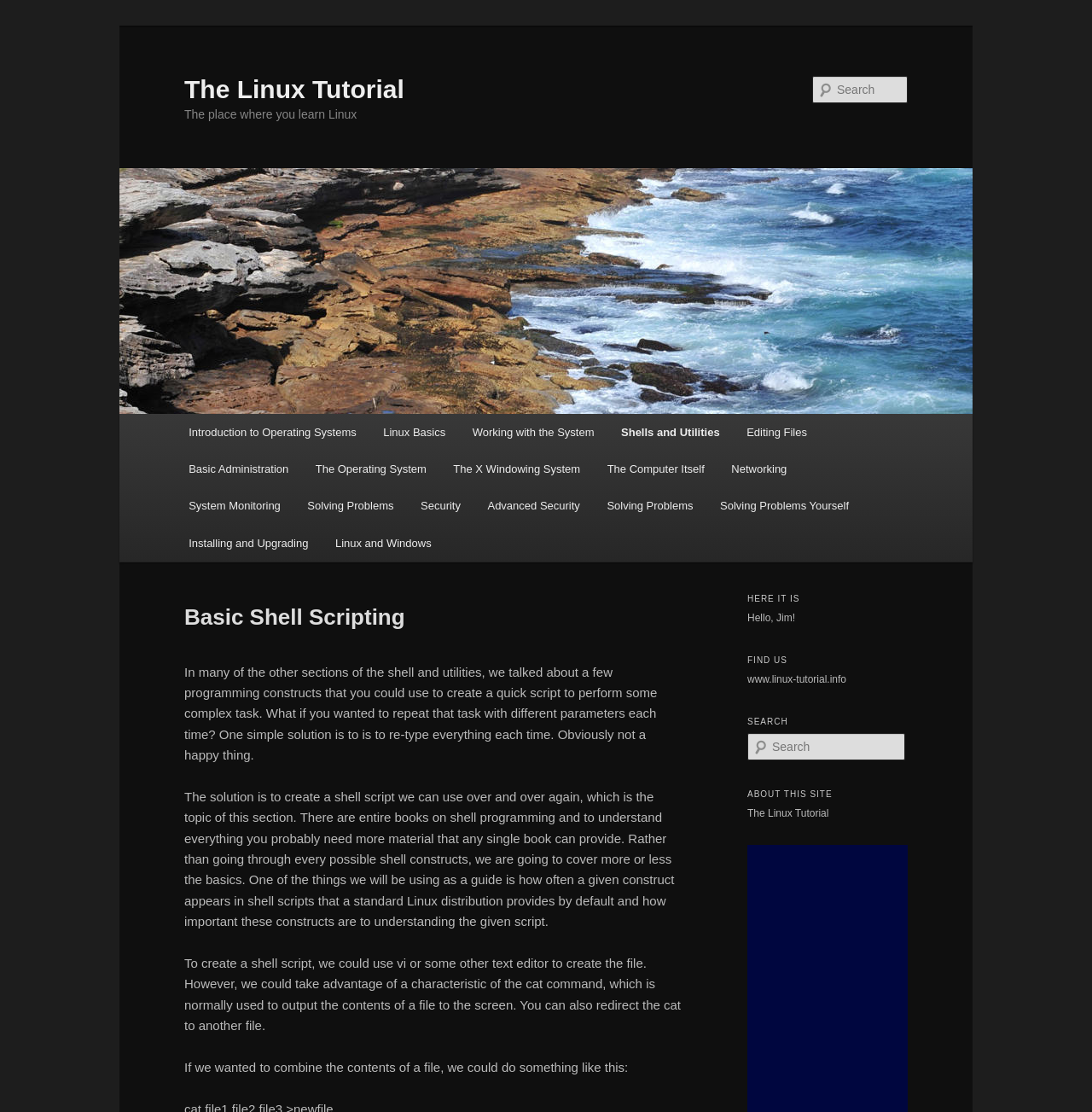Pinpoint the bounding box coordinates for the area that should be clicked to perform the following instruction: "Search in the search box".

[0.684, 0.659, 0.829, 0.684]